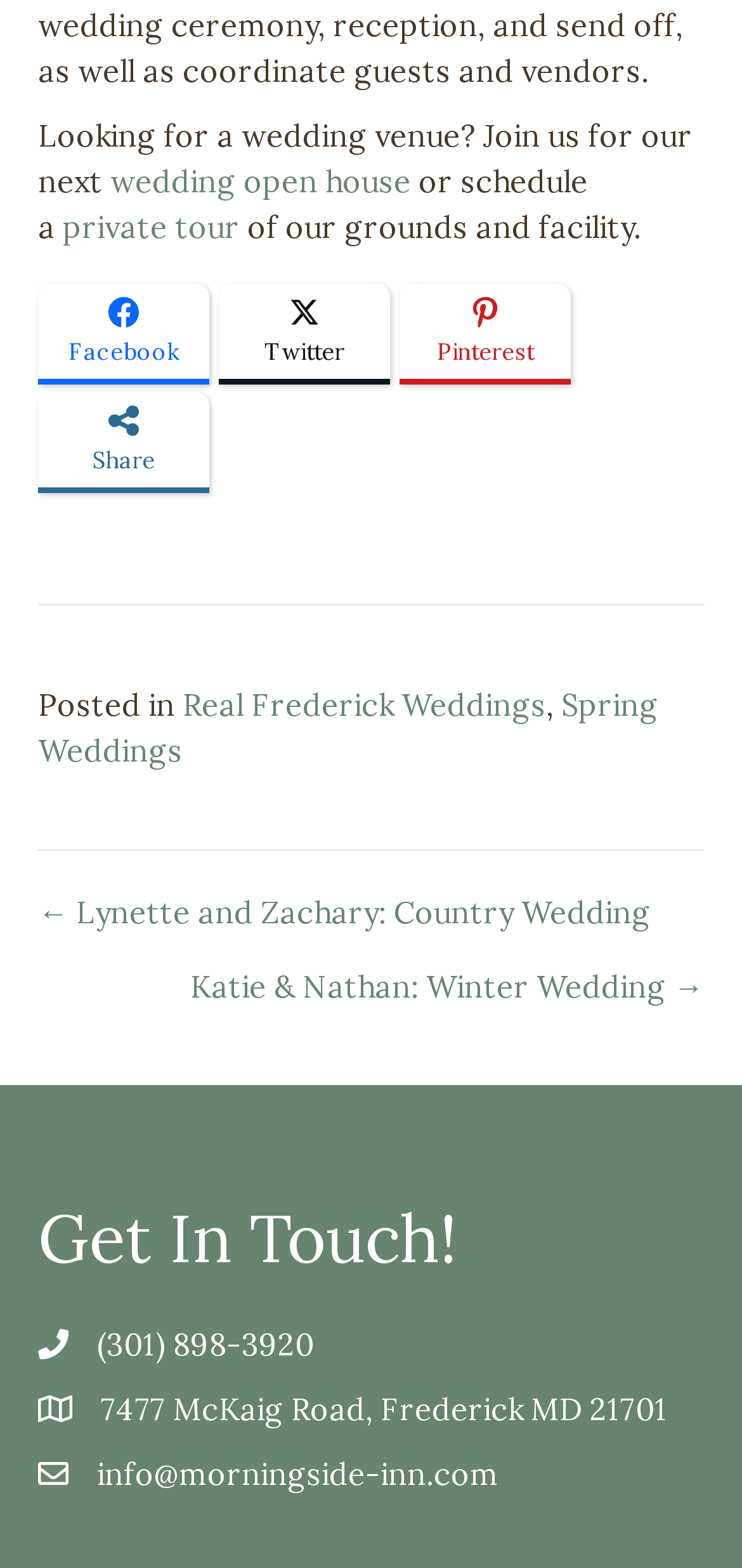Please determine the bounding box coordinates, formatted as (top-left x, top-left y, bottom-right x, bottom-right y), with all values as floating point numbers between 0 and 1. Identify the bounding box of the region described as: Real Frederick Weddings

[0.246, 0.438, 0.736, 0.462]